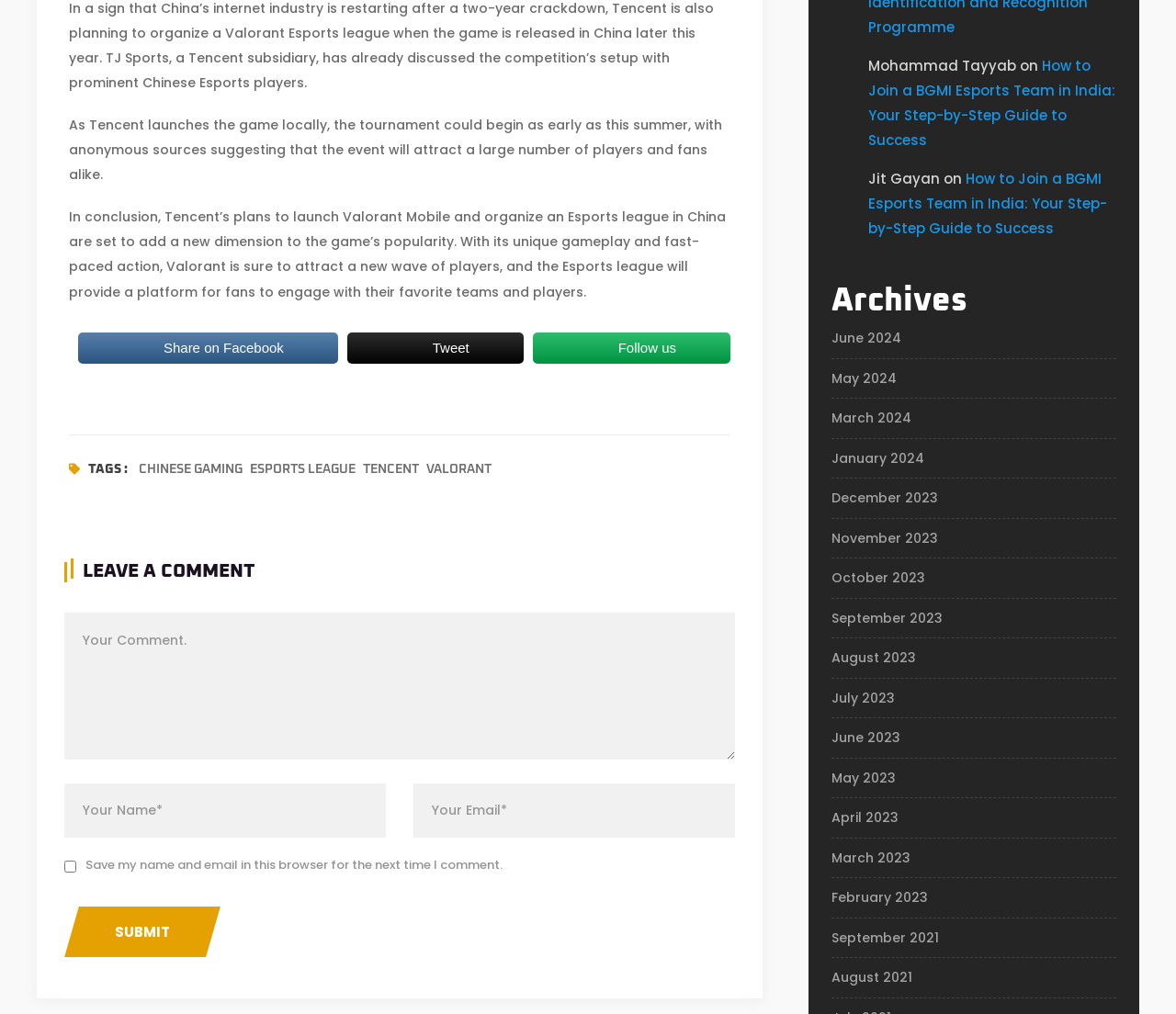Where can users share the article? Look at the image and give a one-word or short phrase answer.

Facebook, Twitter